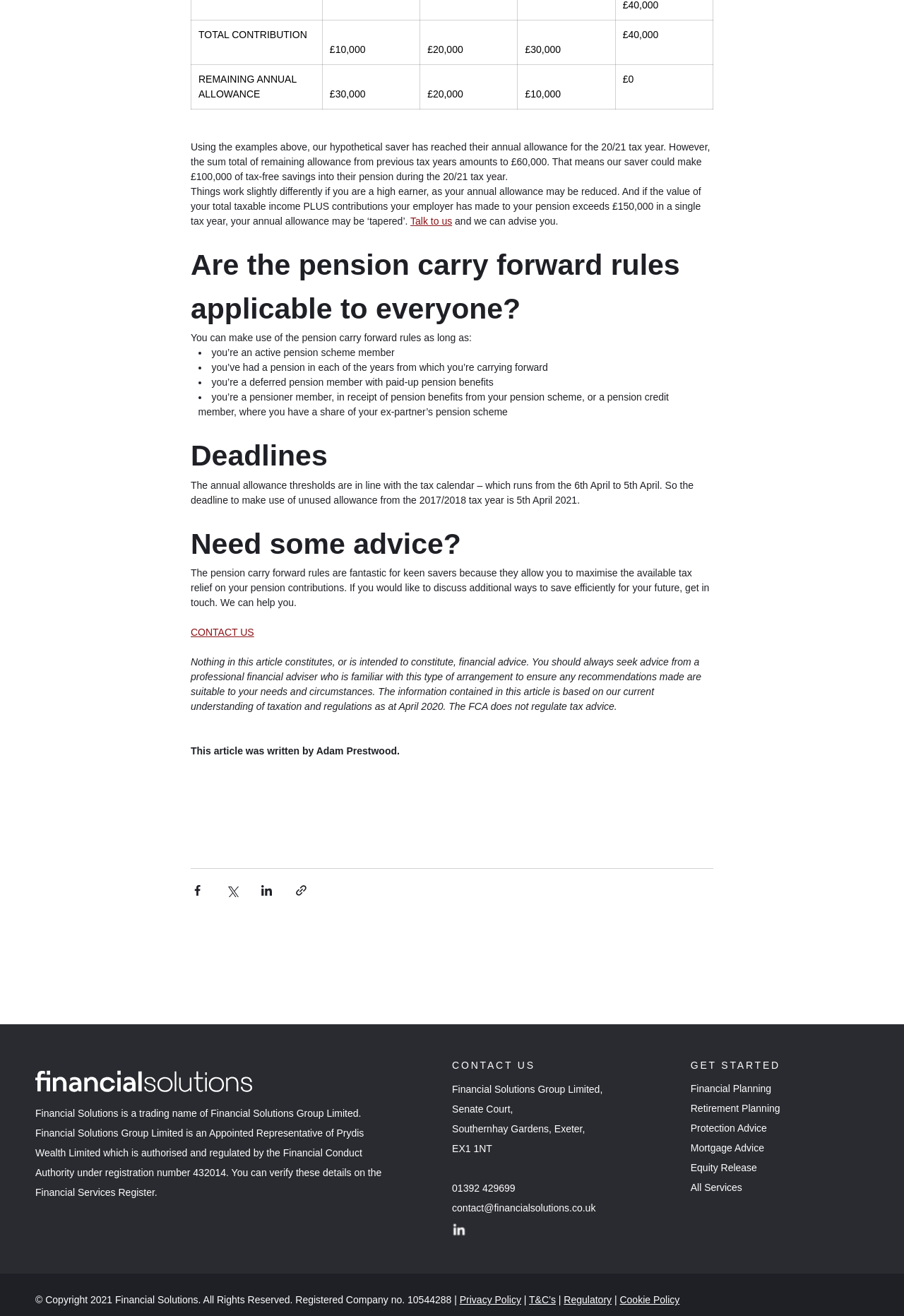Locate the bounding box coordinates of the item that should be clicked to fulfill the instruction: "Click 'Talk to us'".

[0.454, 0.164, 0.5, 0.172]